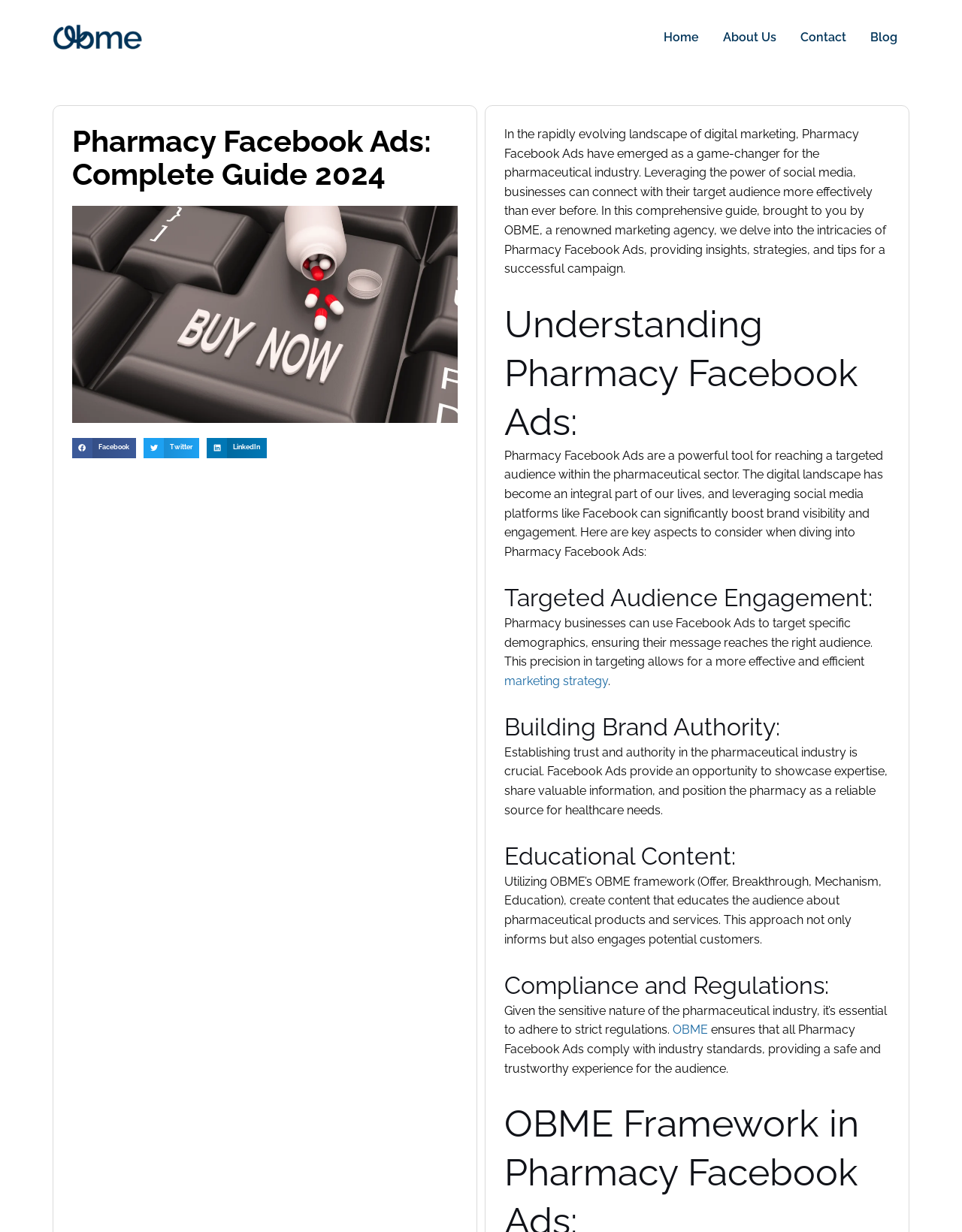Identify the bounding box coordinates of the part that should be clicked to carry out this instruction: "Read more about marketing strategy".

[0.524, 0.547, 0.632, 0.558]